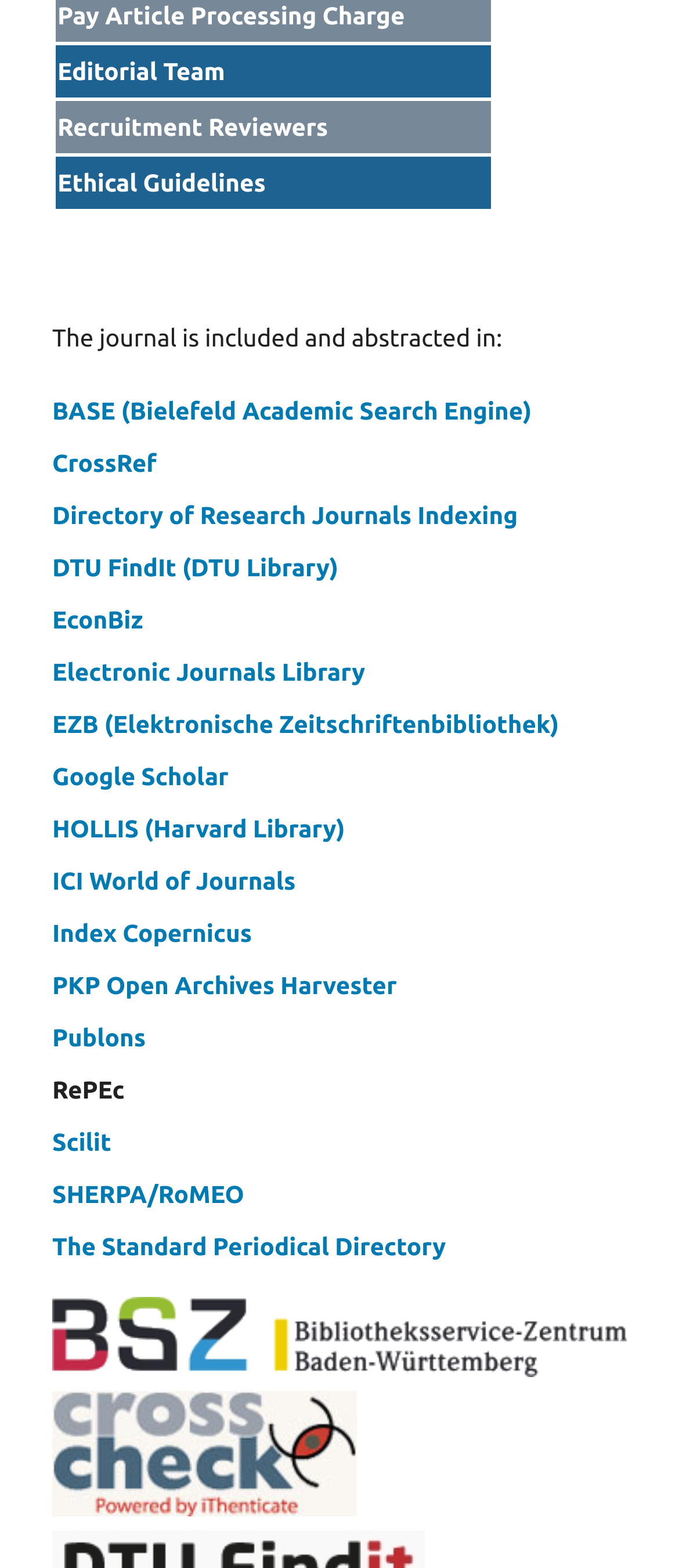Identify the coordinates of the bounding box for the element that must be clicked to accomplish the instruction: "Pay Article Processing Charge".

[0.085, 0.001, 0.596, 0.019]